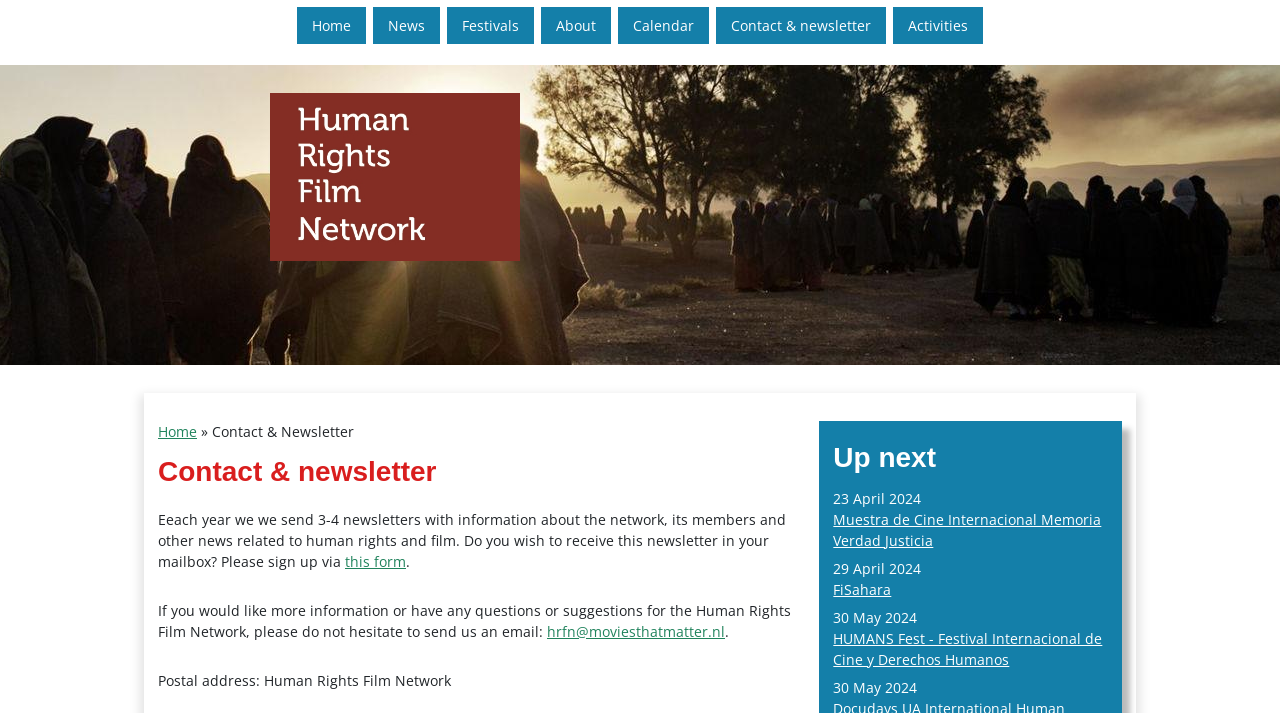Craft a detailed narrative of the webpage's structure and content.

The webpage is about the Human Rights Film Network's contact and newsletter page. At the top, there is a navigation menu with links to different sections of the website, including "Home", "News", "Festivals", "About", "Calendar", "Contact & newsletter", and "Activities". Below the navigation menu, there is a logo image on the left side, accompanied by a breadcrumb navigation showing the current page's location.

The main content of the page is divided into two sections. The first section is about the newsletter, which is sent 3-4 times a year with information about the network, its members, and human rights and film-related news. There is a call-to-action to sign up for the newsletter via a form. Below this, there is contact information, including an email address and a postal address.

The second section, titled "Up next", lists upcoming events, including film festivals and their corresponding dates. There are three events listed, with links to more information about each festival. The events are listed in chronological order, with the earliest event first.